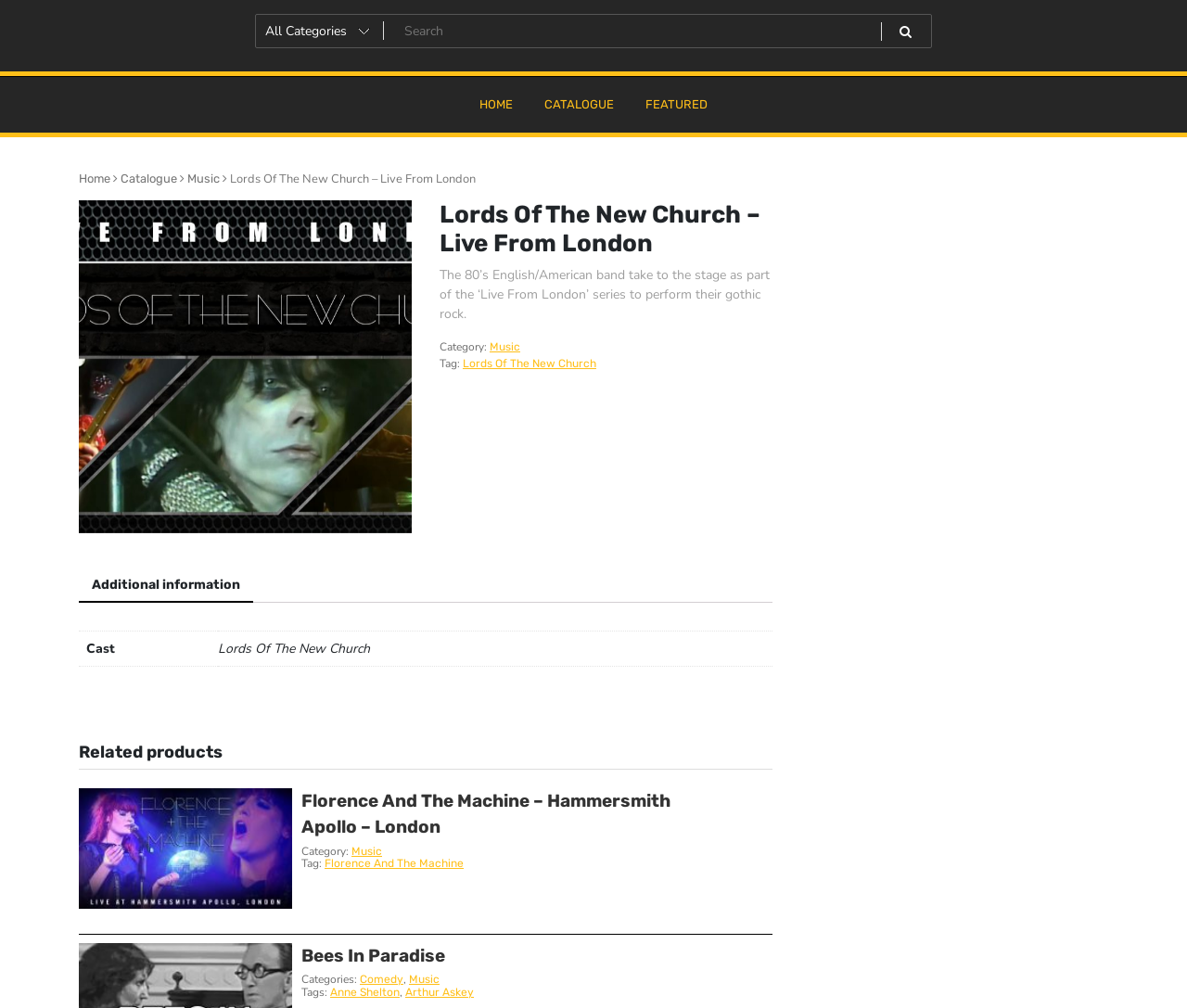What is the category of the product?
Using the image as a reference, answer the question in detail.

The category of the product can be found in the 'Category:' section, which lists 'Music' as the category. This information is also available in the link 'Music' under the 'Category:' section.